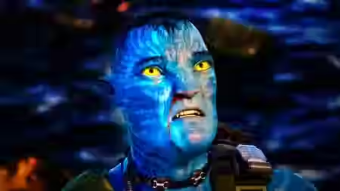Explain the image in detail, mentioning the main subjects and background elements.

The image features a humanoid character with blue skin and striking yellow eyes, set against a vibrant, otherworldly background. This character likely belongs to the Na'vi species from the "Avatar" franchise, known for their unique appearance and connection to nature. The character's expression suggests a moment of intensity or emotion, possibly reflecting the themes of adventure and conflict that are central to the "Avatar" storyline. The vivid colors and intricate details of the character's skin patterns highlight the advanced visual effects that the series is celebrated for, further immersing viewers in the rich, imaginative world created by filmmaker James Cameron.